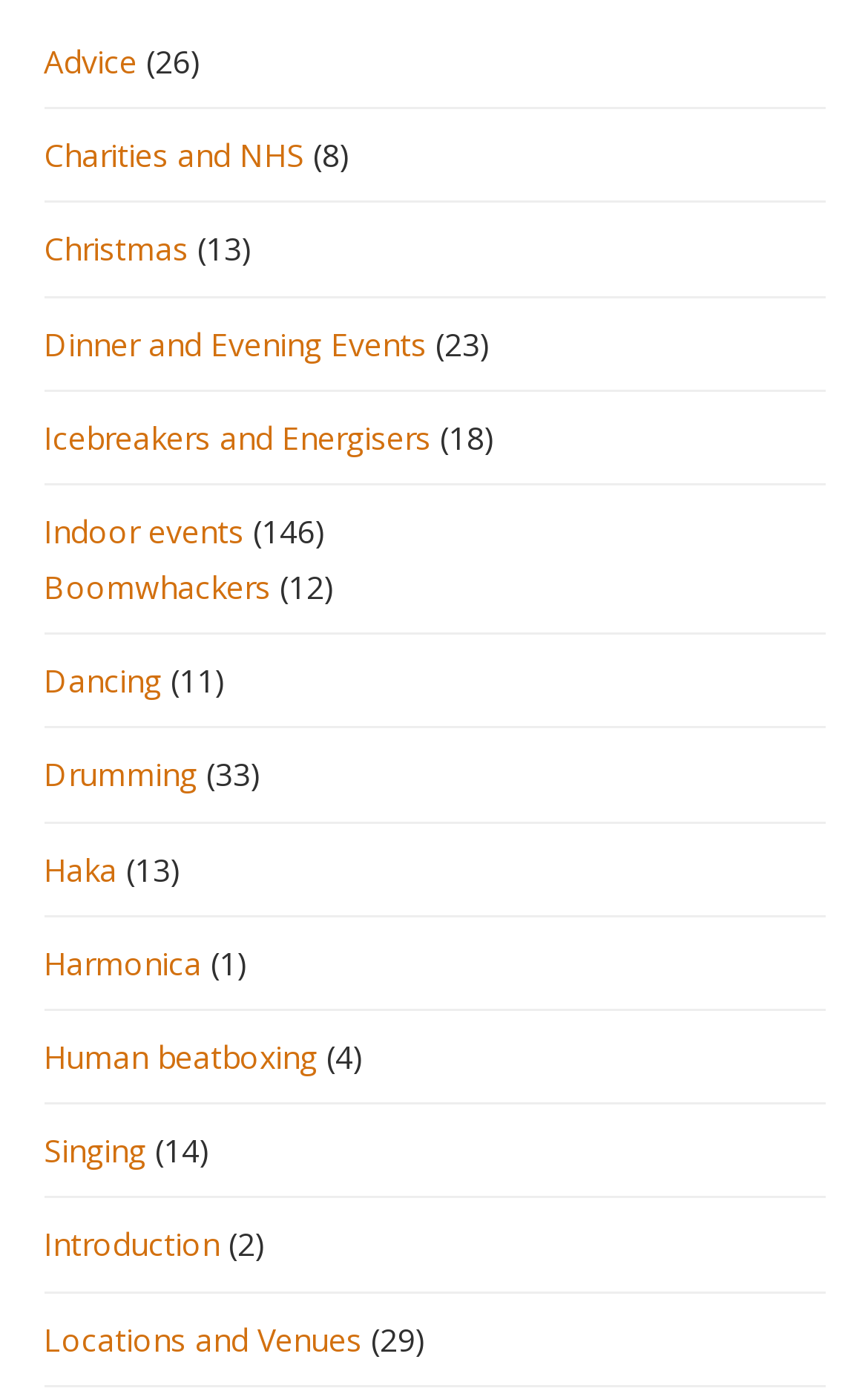What is the theme of the webpage?
Your answer should be a single word or phrase derived from the screenshot.

Event planning